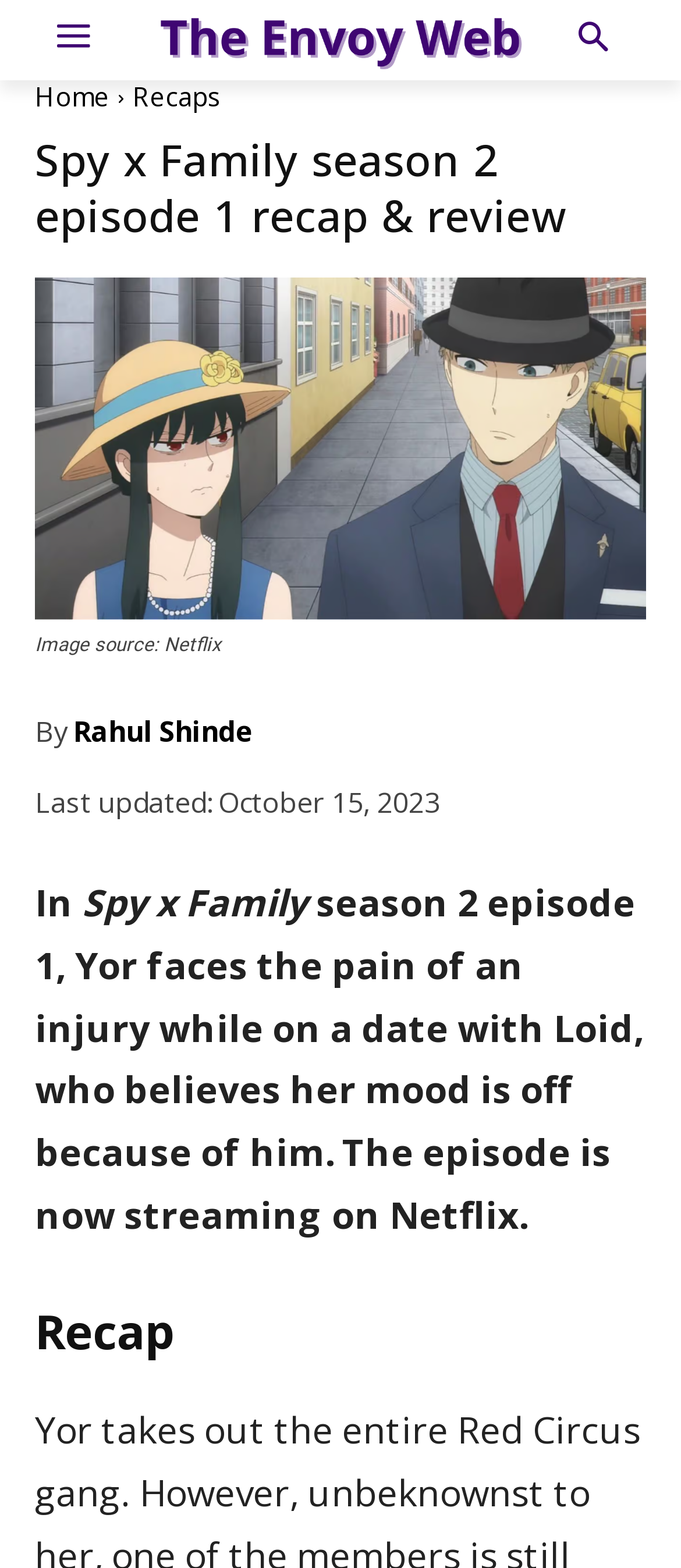Find the bounding box of the UI element described as follows: "Rahul Shinde".

[0.108, 0.45, 0.372, 0.484]